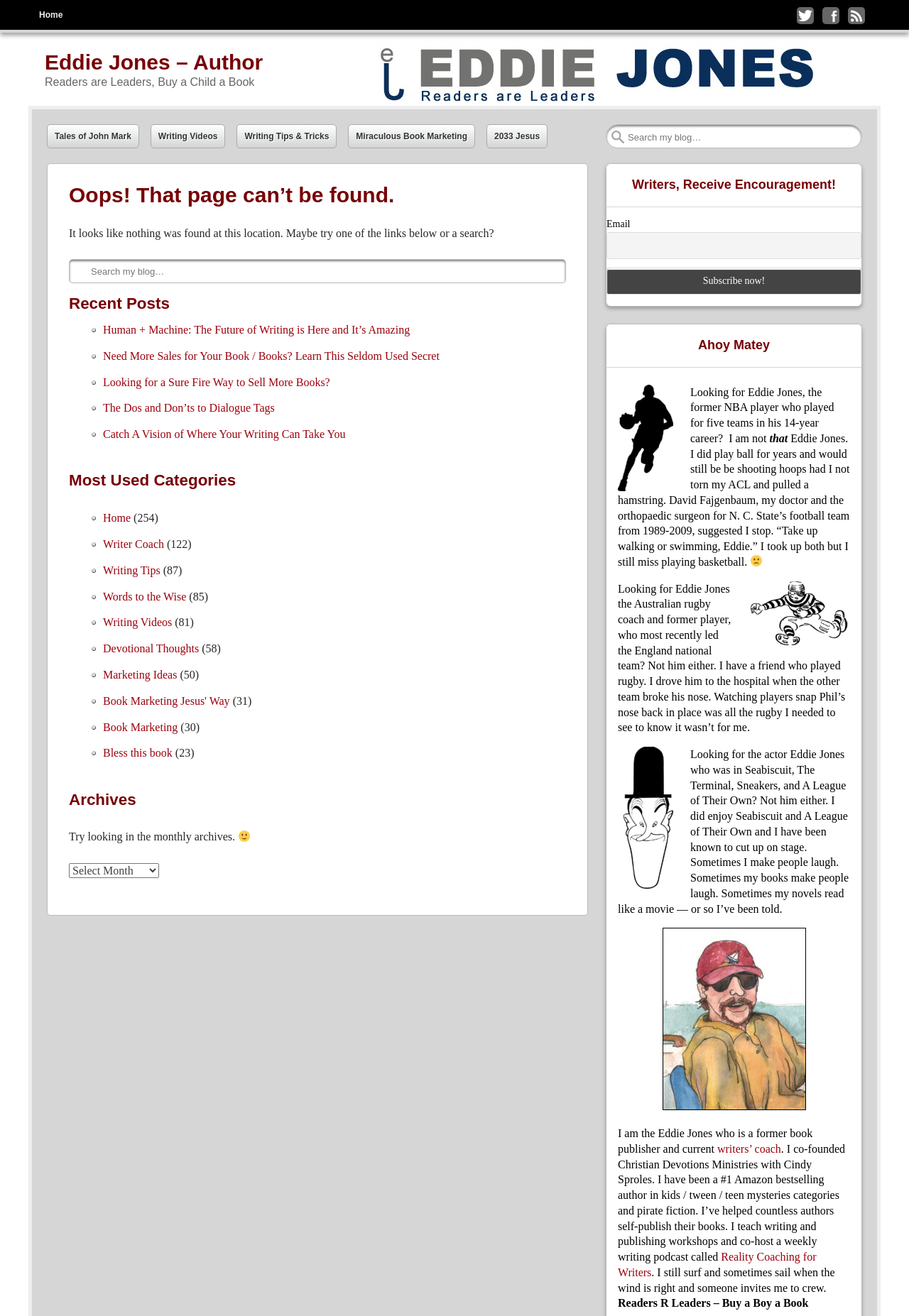Answer the question using only one word or a concise phrase: What is the name of the ministry co-founded by the author?

Christian Devotions Ministries